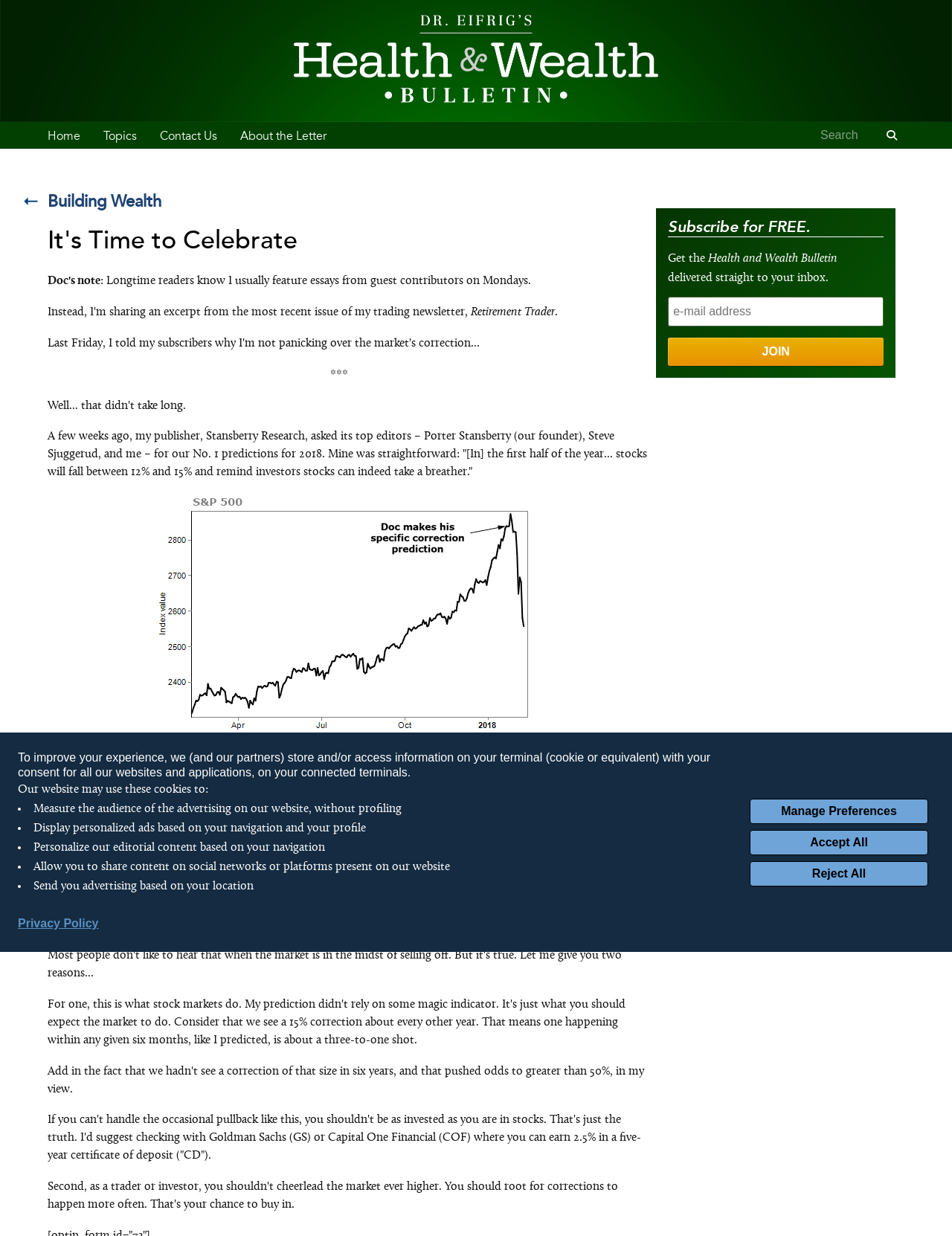Who is the founder of Stansberry Research?
By examining the image, provide a one-word or phrase answer.

Porter Stansberry